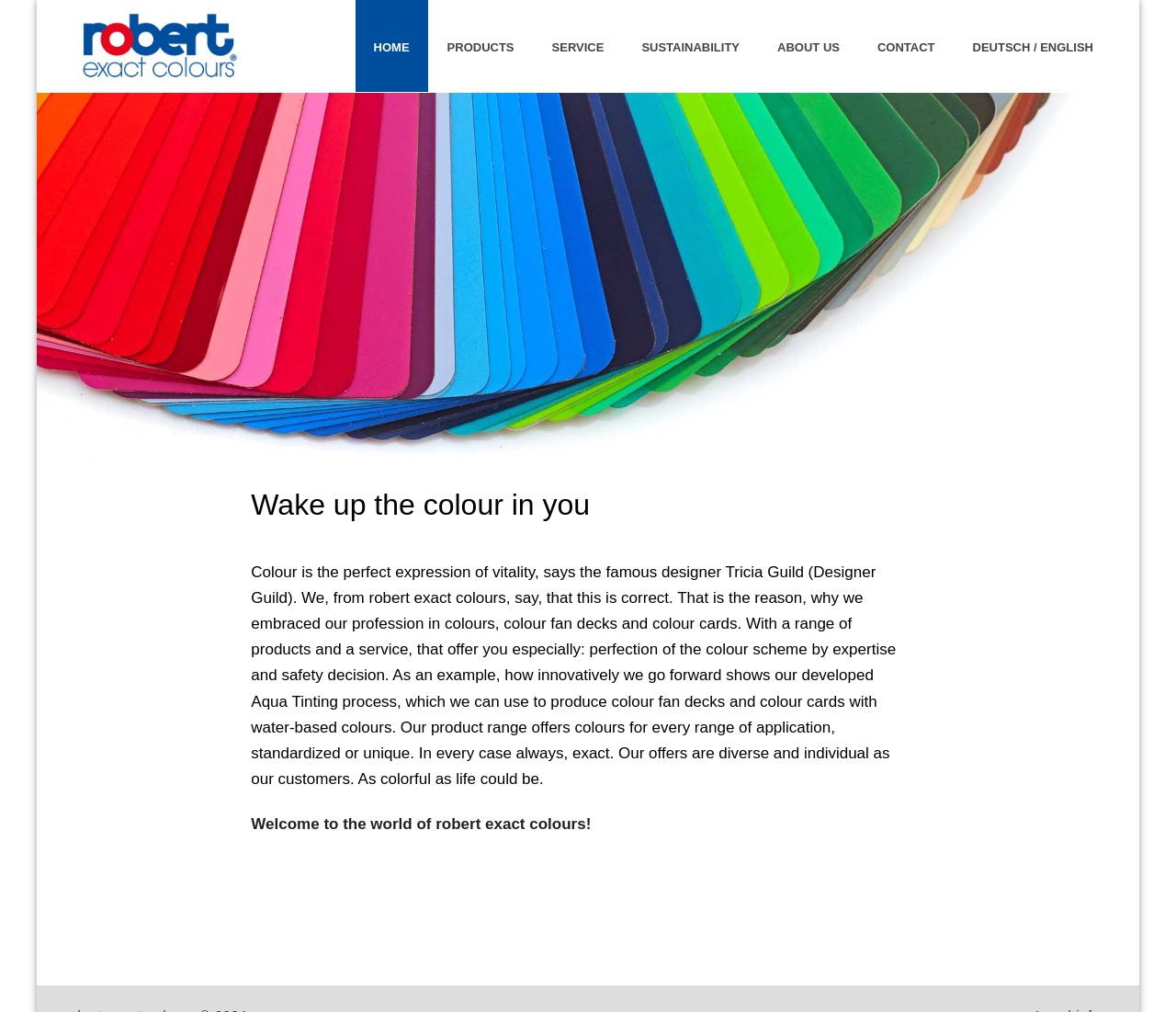What is the range of products offered by the company?
Refer to the screenshot and answer in one word or phrase.

colours for every range of application